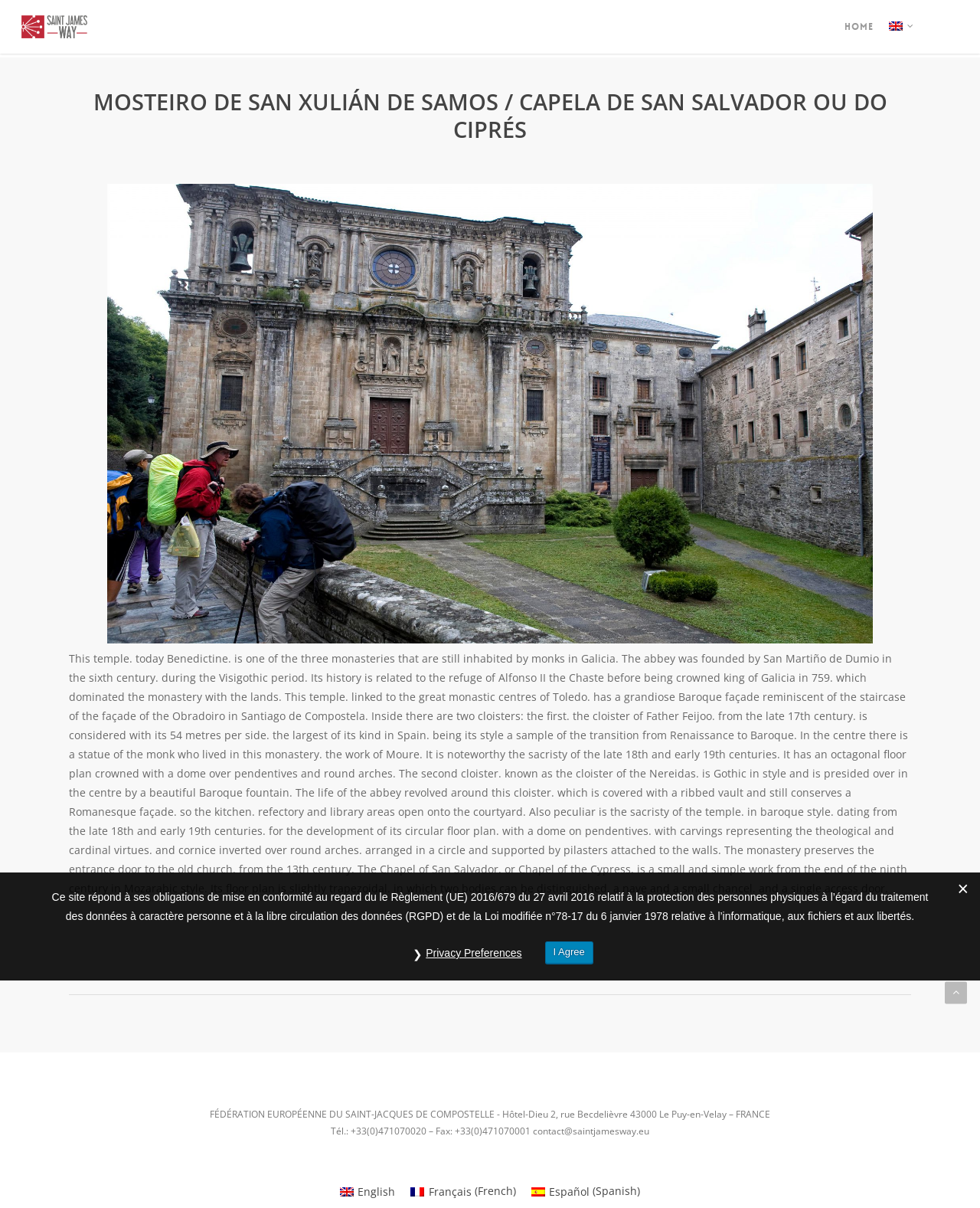Please determine the bounding box coordinates for the element with the description: "parent_node: Skip to main content".

[0.964, 0.813, 0.987, 0.831]